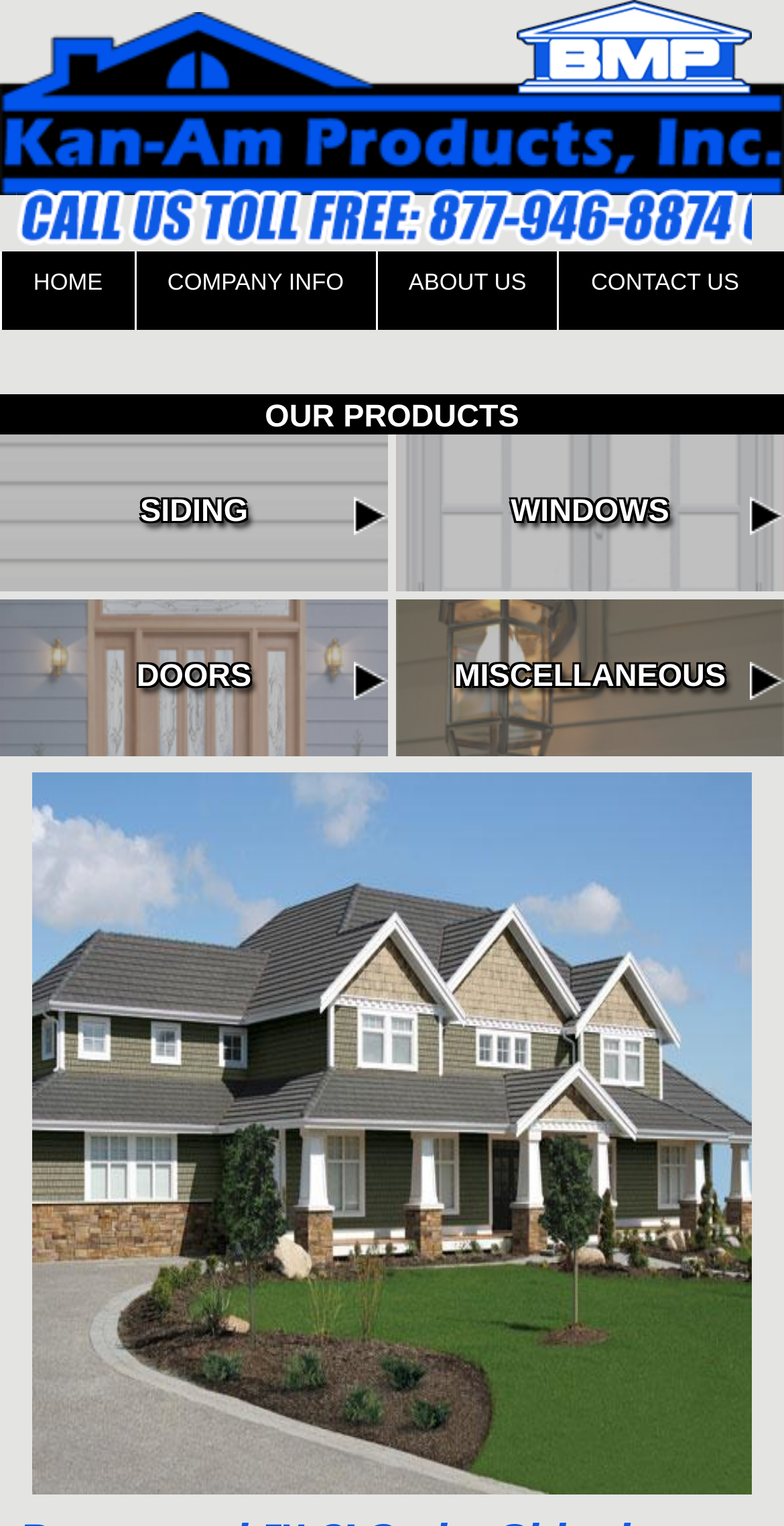Examine the image and give a thorough answer to the following question:
What is the purpose of the 'CONTACT US' link?

The 'CONTACT US' link is likely to lead to a page where users can find contact information, such as phone numbers, email addresses, or a contact form, to get in touch with Kan-Am Products.